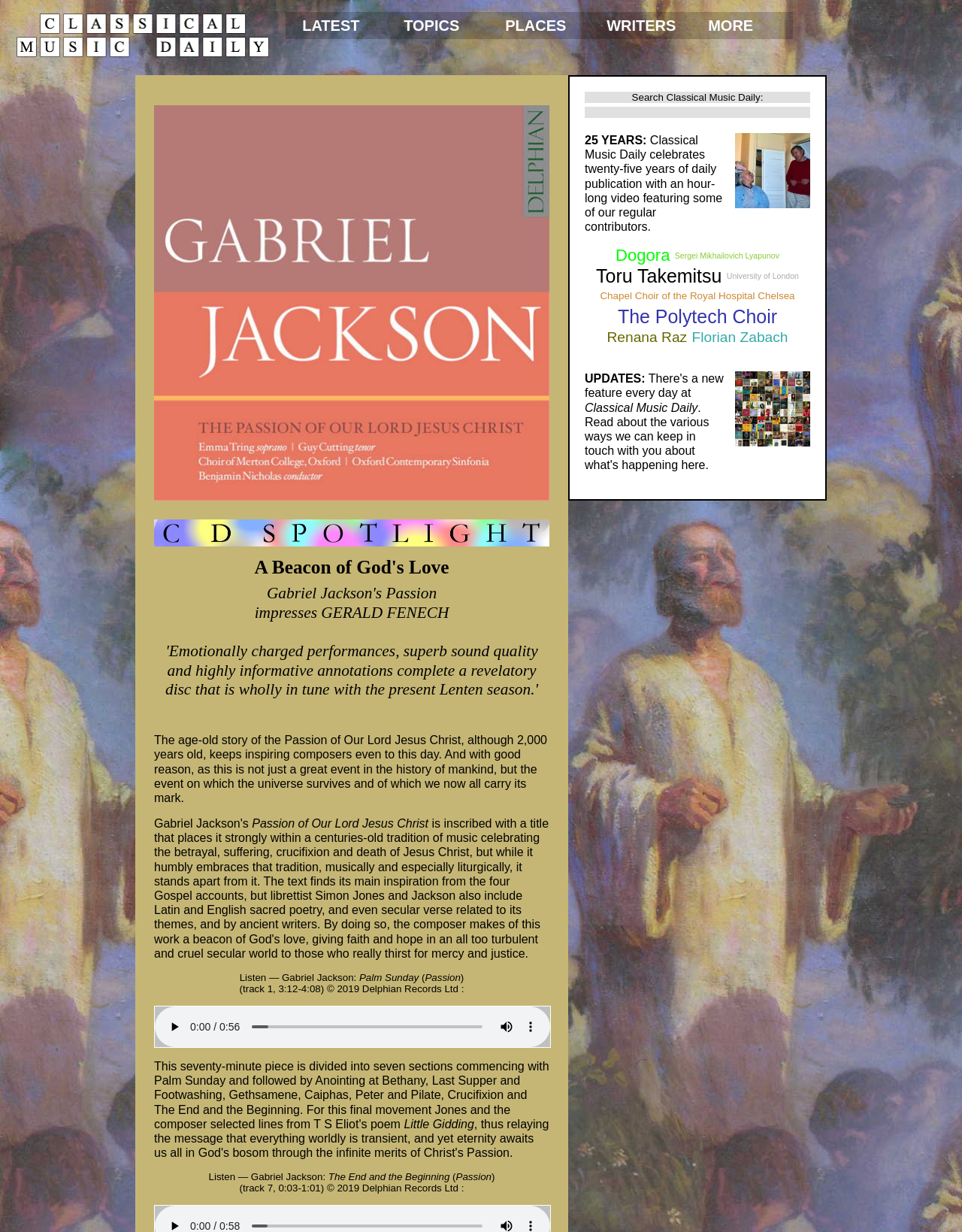Explain the features and main sections of the webpage comprehensively.

This webpage is about Classical Music Daily, a online publication that features daily updates on classical music. At the top of the page, there is a logo image of "Classical Music Daily" and a navigation menu with links to "LATEST", "TOPICS", "PLACES", "WRITERS", and "MORE". Next to the navigation menu, there is a search button and a text box to input search queries.

Below the navigation menu, there is a featured image of Basil Ramsey and Roderic Dunnett in December 1999. To the left of the image, there is a link to a 25-year anniversary video of Classical Music Daily. Below the image, there are several links to various topics, including composers, universities, and choirs.

The main content of the page is a review of Gabriel Jackson's Passion, a classical music album. The review is titled "A Beacon of God's Love" and features a heading that summarizes the album, "Gabriel Jackson's Passion impresses GERALD FENECH 'Emotionally charged performances, superb sound quality and highly informative annotations complete a revelatory disc that is wholly in tune with the present Lenten season.'" Below the heading, there is a static text that provides an introduction to the Passion of Our Lord Jesus Christ and its significance.

The review includes two audio clips from the album, "Palm Sunday" and "The End and the Beginning", with buttons to play, mute, and show more media controls. There are also images of the album cover and a "CD Spotlight" logo.

At the bottom of the page, there is a link to "UPDATES" that explains how to stay in touch with Classical Music Daily, and an image of 100 CD covers.